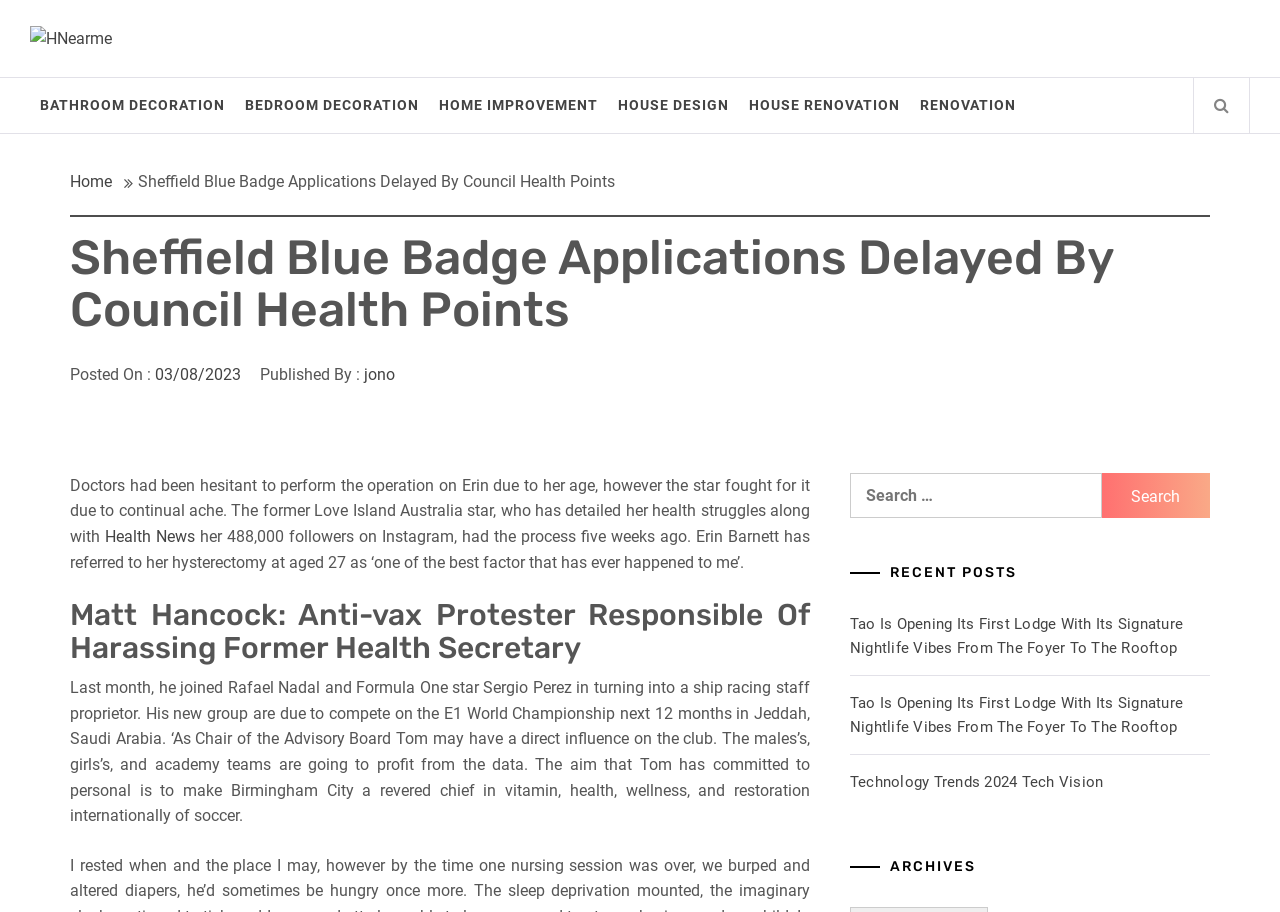What is the category of the article 'Tao Is Opening Its First Lodge With Its Signature Nightlife Vibes From The Foyer To The Rooftop'?
Please use the image to deliver a detailed and complete answer.

The category of the article can be inferred from its location in the webpage. The article is located under the heading 'RECENT POSTS', which suggests that it is a recent post.